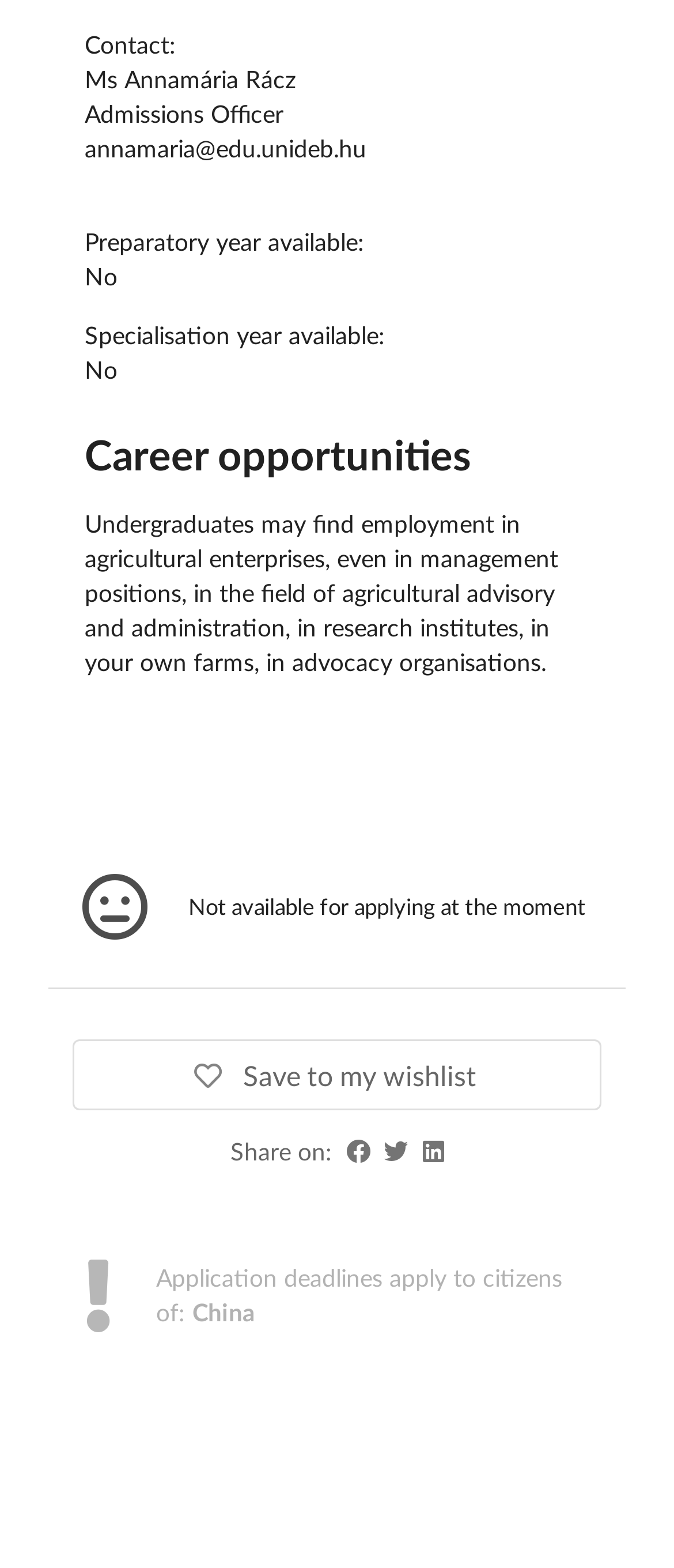Using the description: "Save to my wishlist", identify the bounding box of the corresponding UI element in the screenshot.

[0.108, 0.663, 0.892, 0.708]